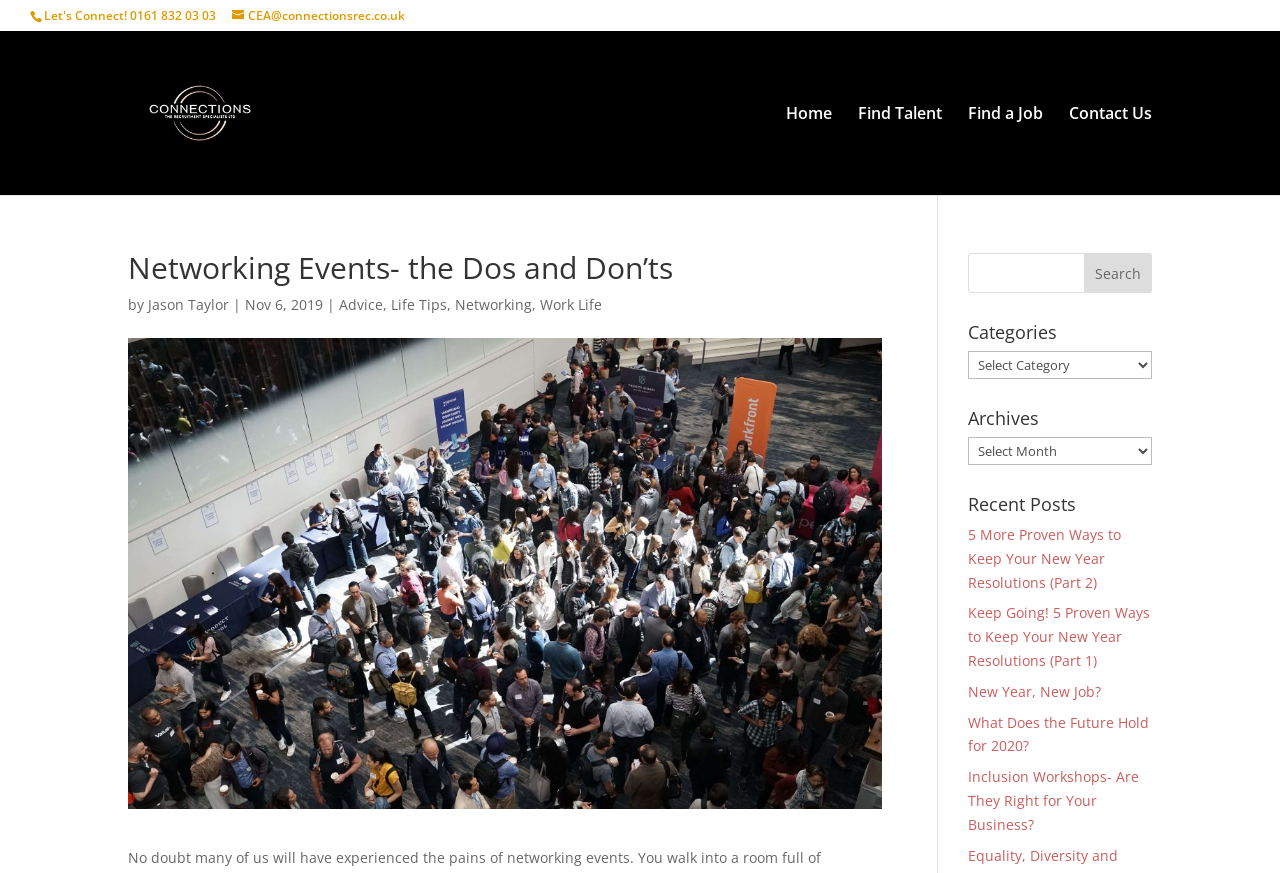From the element description alt="Connections The Recruitment Specialist Limited", predict the bounding box coordinates of the UI element. The coordinates must be specified in the format (top-left x, top-left y, bottom-right x, bottom-right y) and should be within the 0 to 1 range.

[0.103, 0.117, 0.28, 0.138]